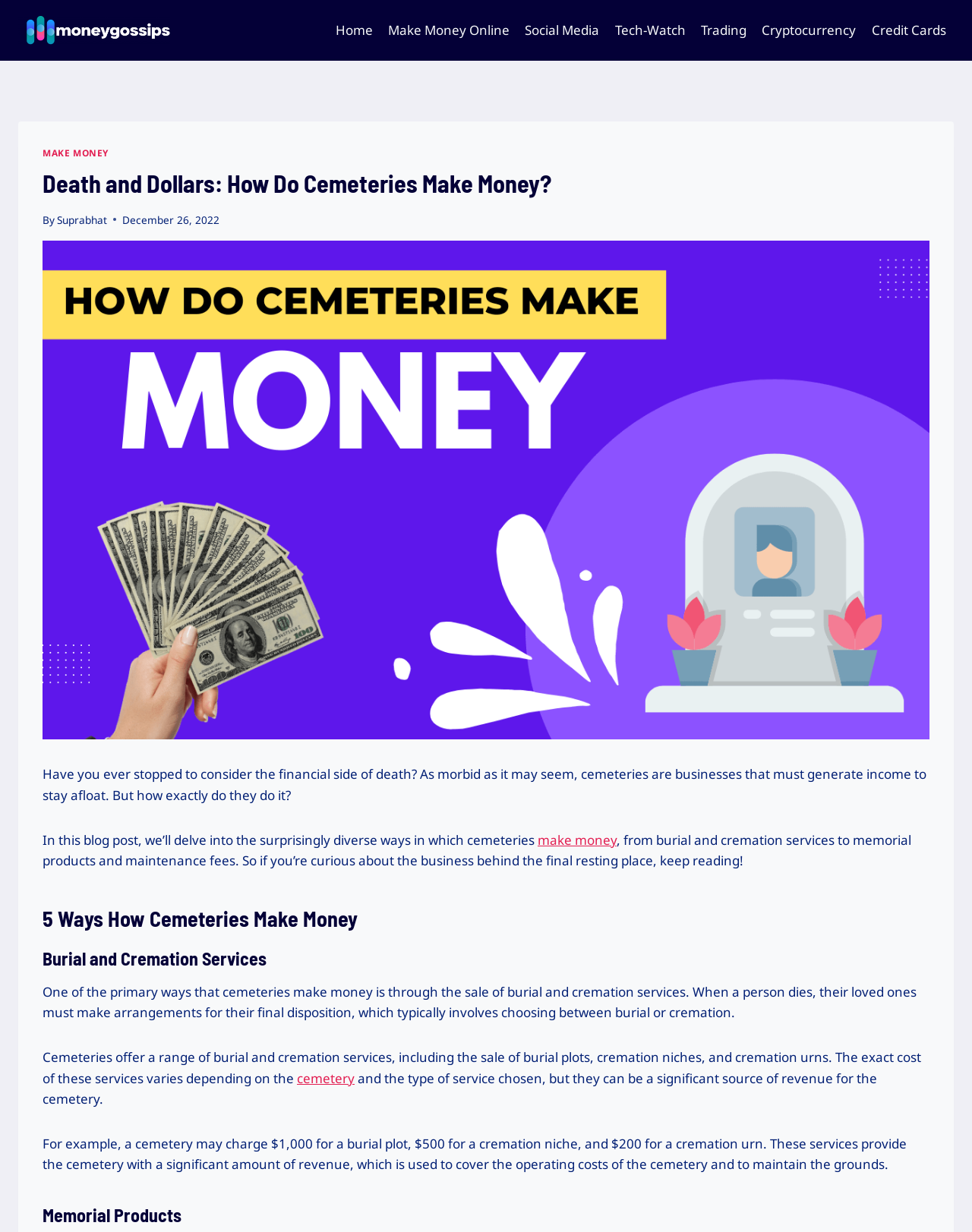Show me the bounding box coordinates of the clickable region to achieve the task as per the instruction: "Click the 'Make Money Online' link".

[0.391, 0.01, 0.532, 0.039]